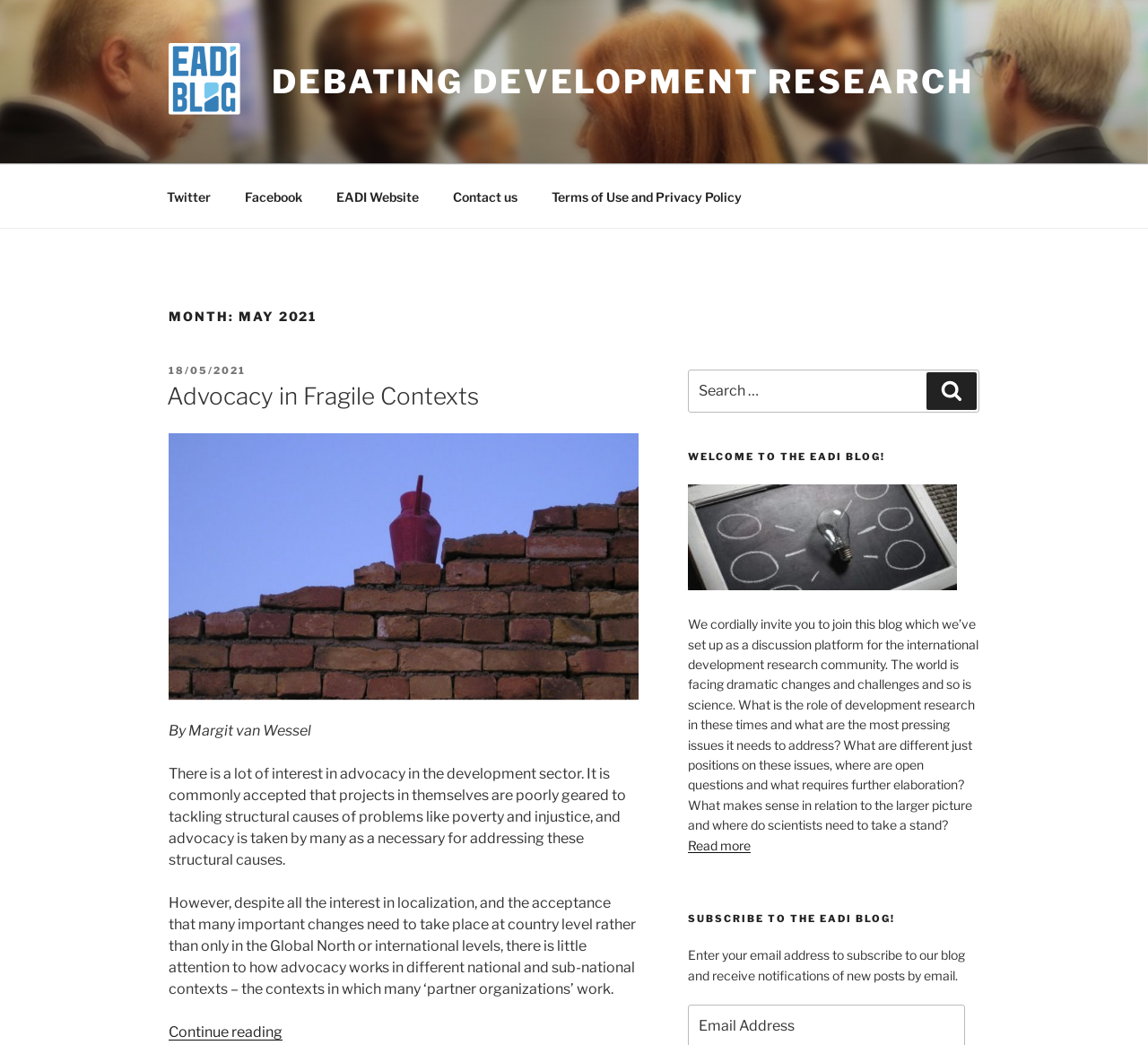Please mark the clickable region by giving the bounding box coordinates needed to complete this instruction: "Read more about the EADI blog".

[0.599, 0.801, 0.654, 0.816]